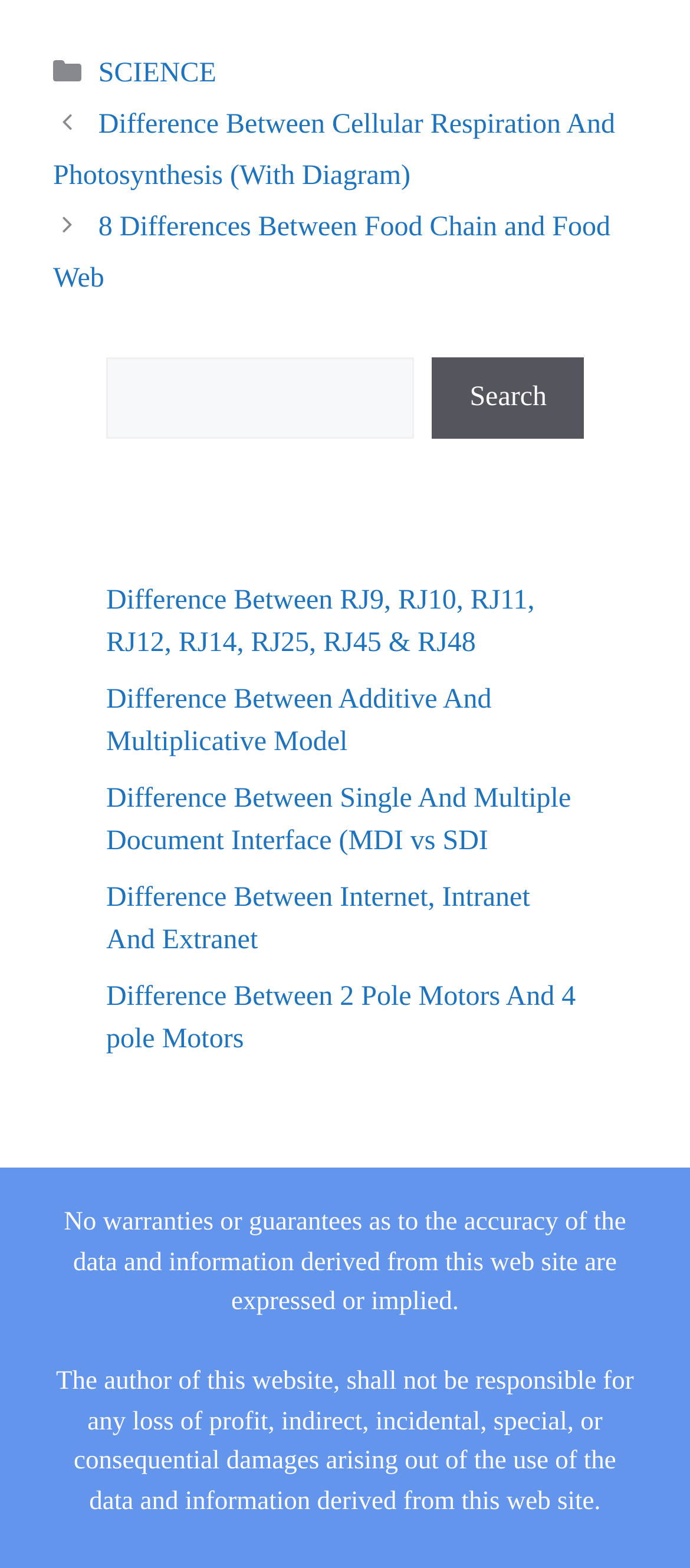Please mark the clickable region by giving the bounding box coordinates needed to complete this instruction: "Click on the link 'Posts'".

[0.077, 0.065, 0.923, 0.195]